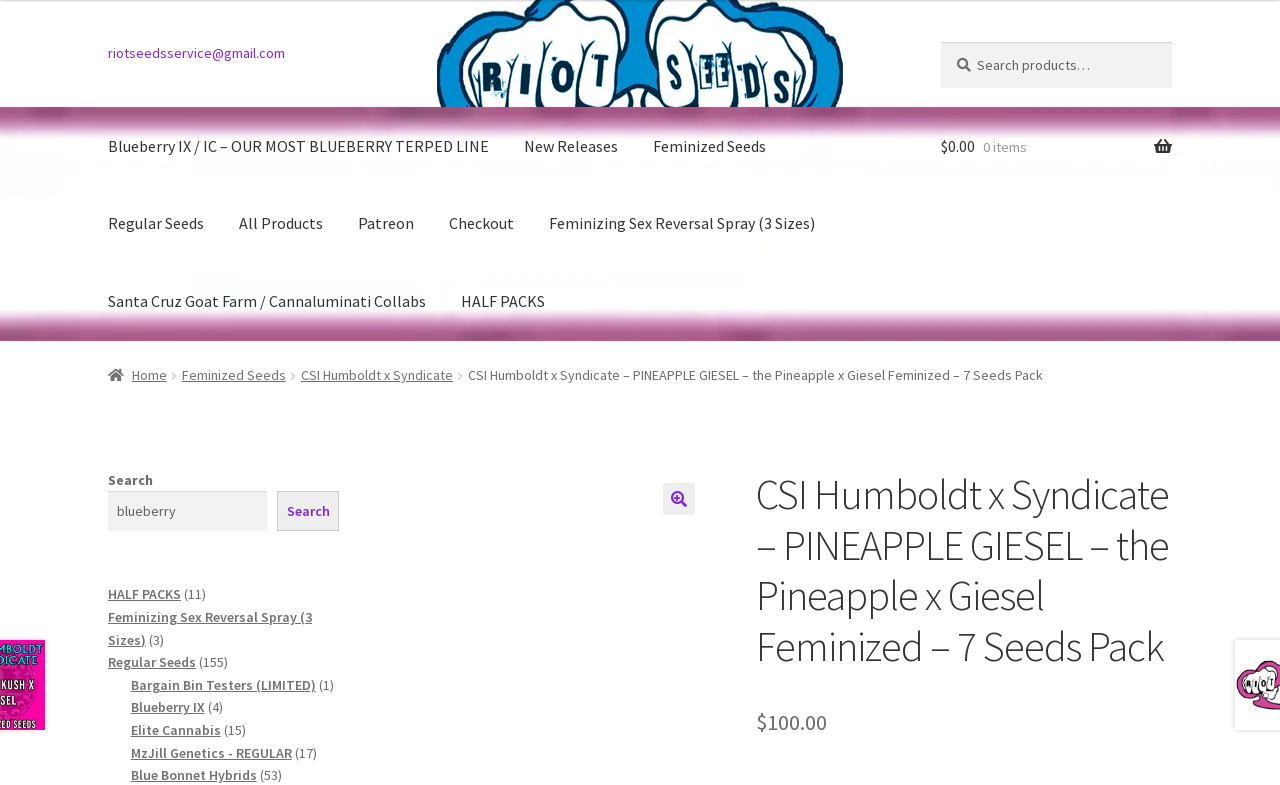Locate the bounding box coordinates of the element that should be clicked to execute the following instruction: "Checkout".

[0.338, 0.236, 0.414, 0.335]